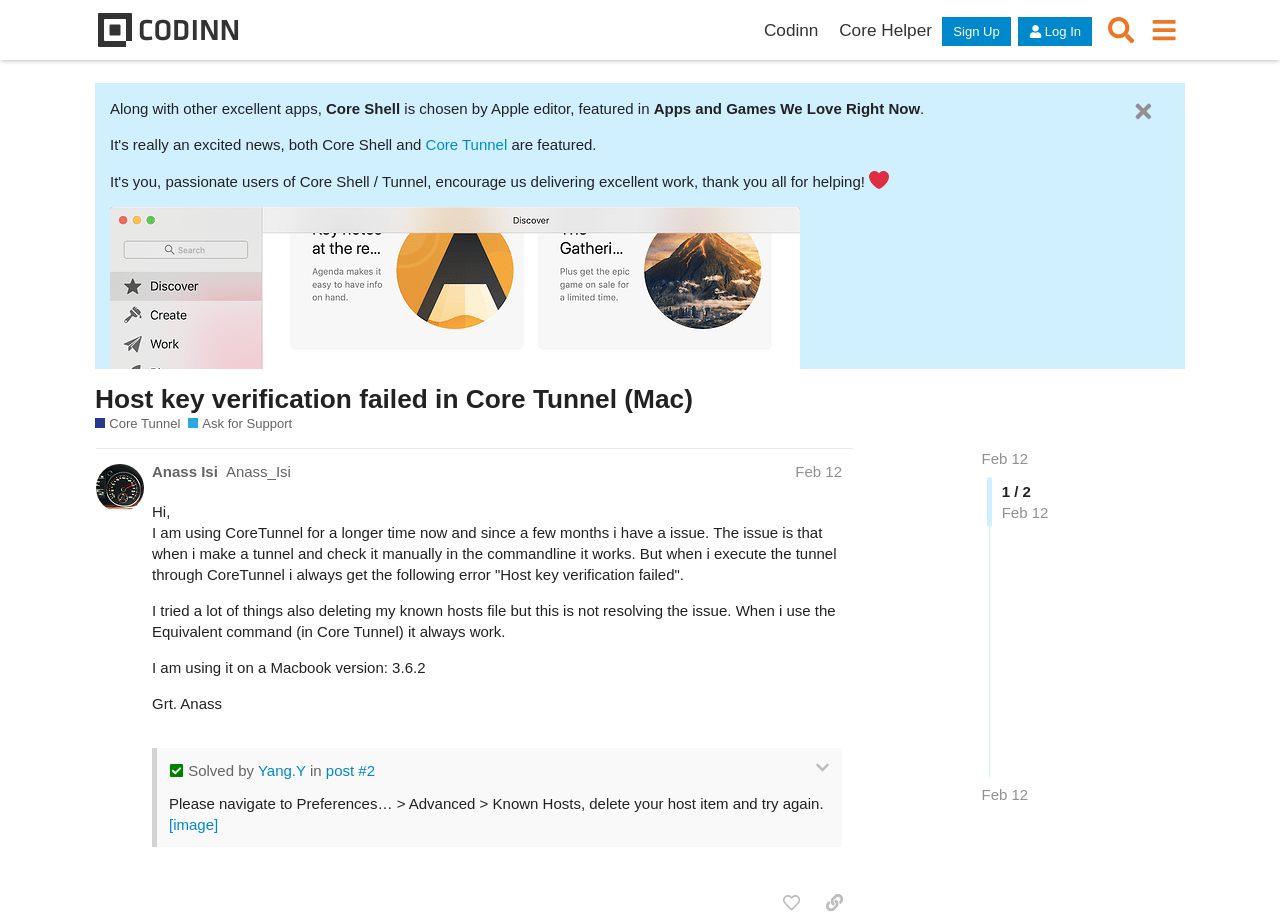What is the status of the issue?
Provide a one-word or short-phrase answer based on the image.

Solved